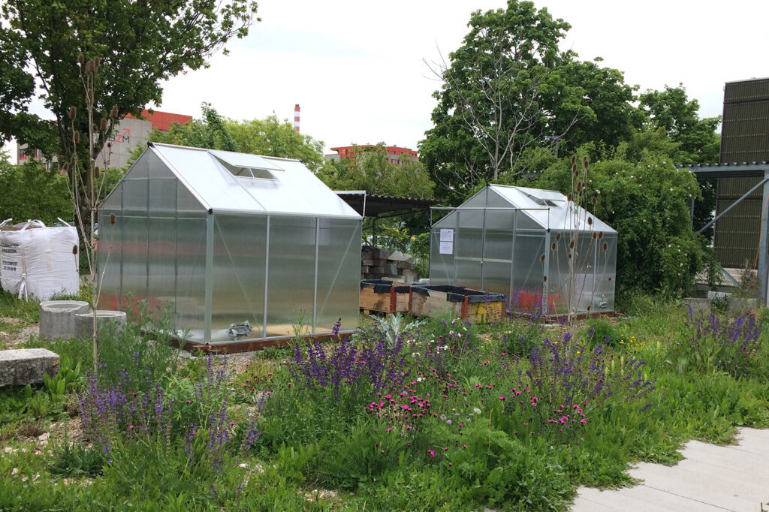What colors are the vibrant flowers in the garden?
Based on the visual content, answer with a single word or a brief phrase.

Purple and pink